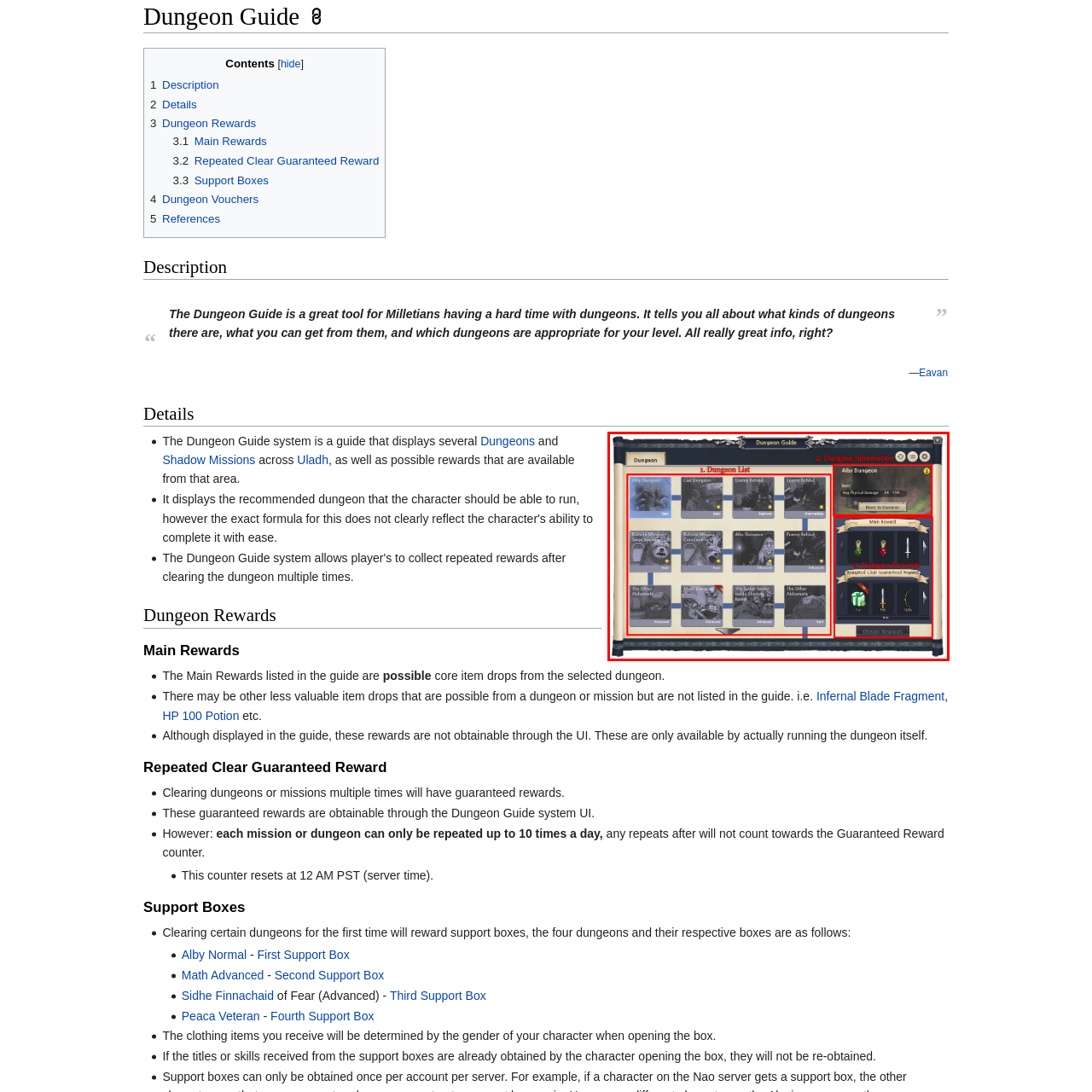Consider the image within the red frame and reply with a brief answer: What is the name of the dungeon with thematic visuals of a valley?

Lemon Valley